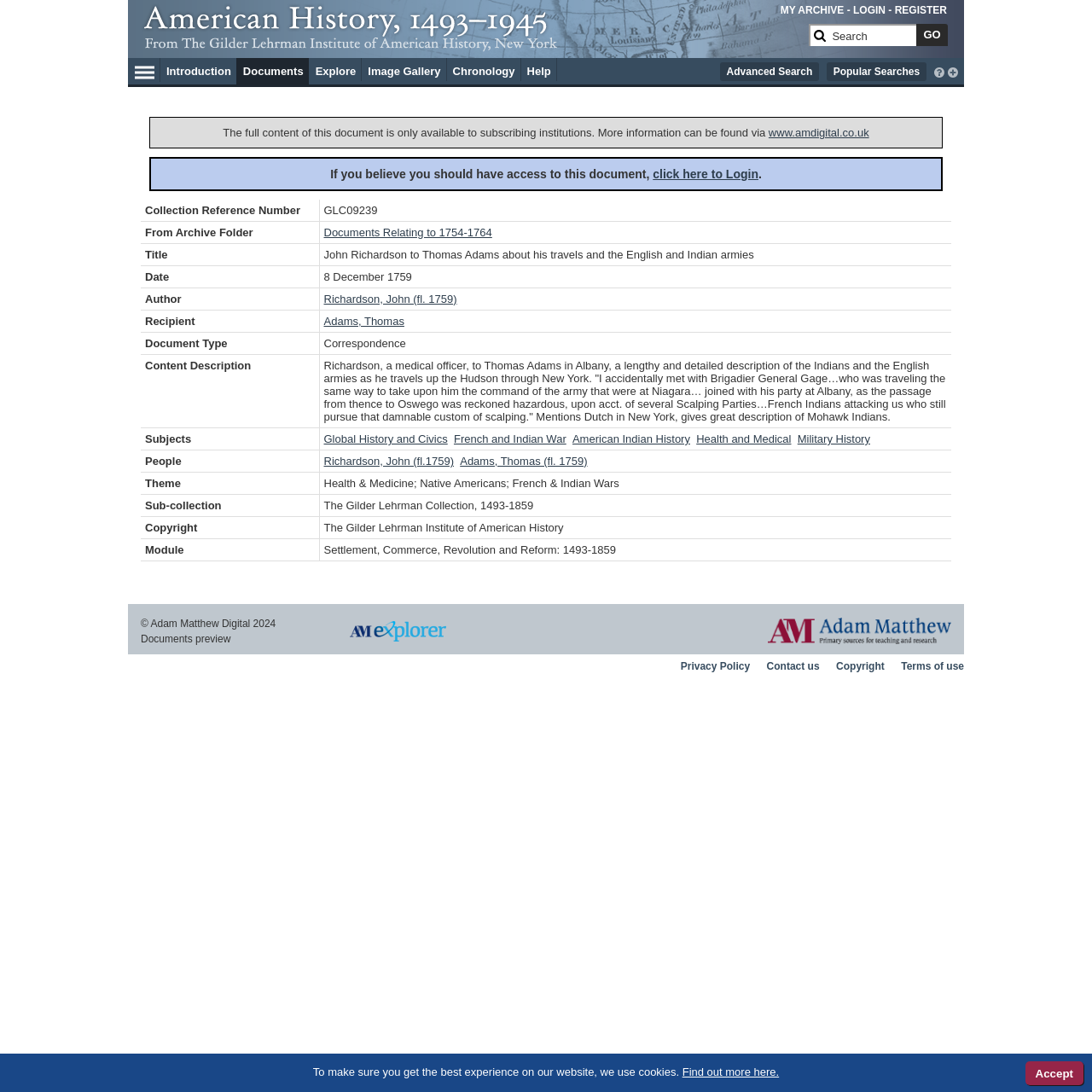Please reply with a single word or brief phrase to the question: 
What is the date of the document?

8 December 1759